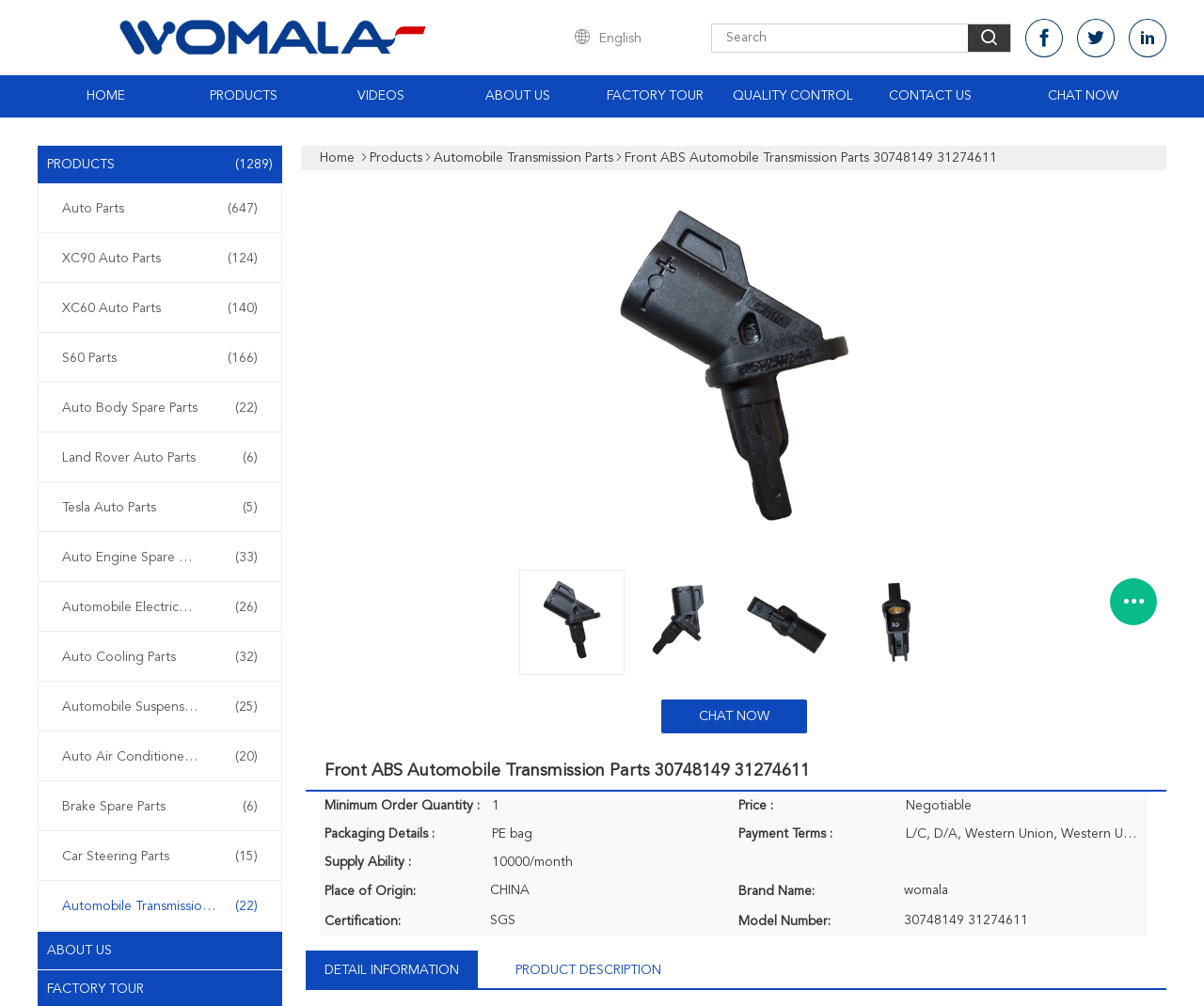Please determine the bounding box coordinates of the section I need to click to accomplish this instruction: "Chat with the customer support".

[0.83, 0.075, 0.969, 0.117]